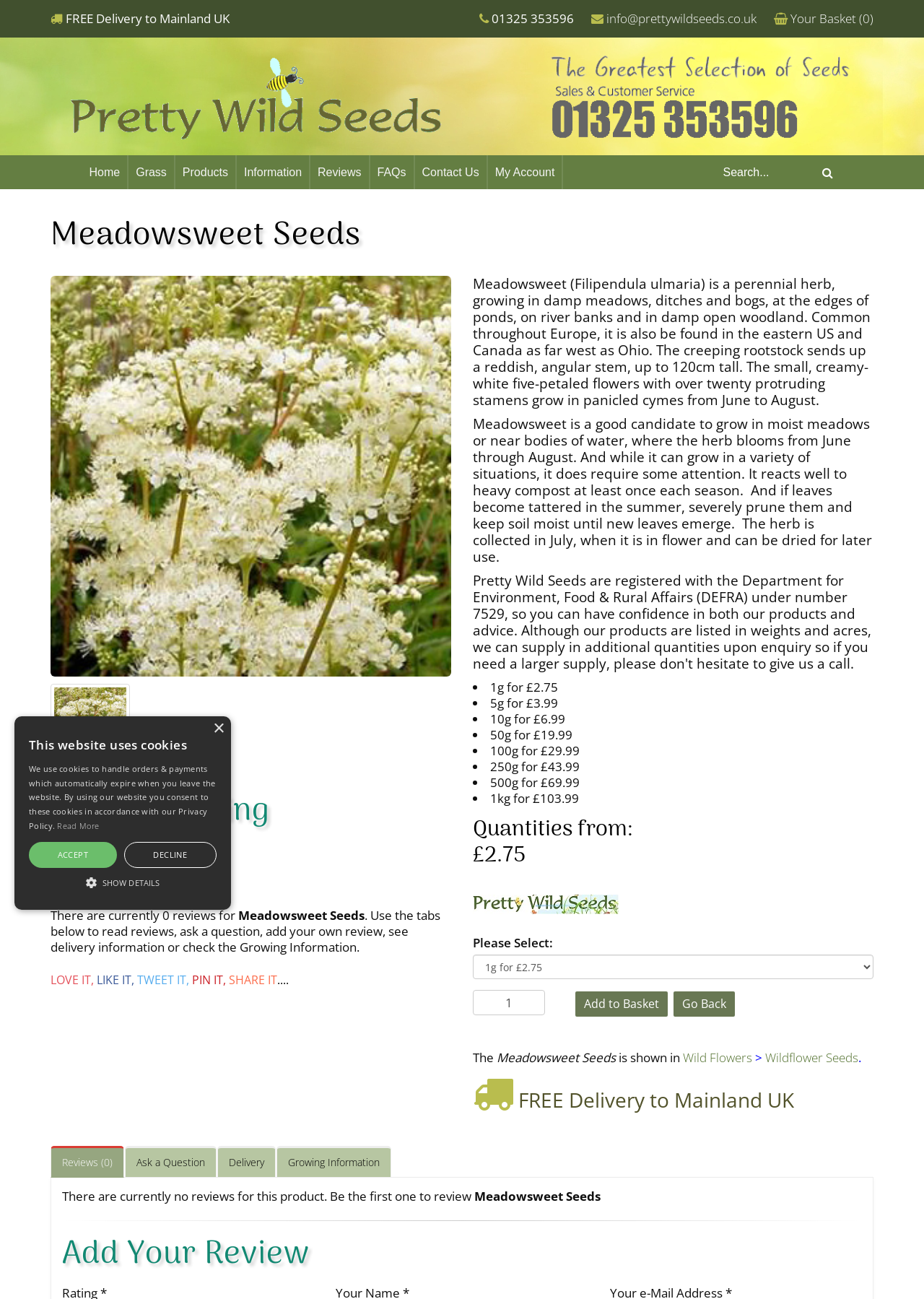Explain the features and main sections of the webpage comprehensively.

This webpage is about Meadowsweet seeds, a type of wildflower seed. At the top, there is a navigation bar with links to "Home", "Grass", "Products", "Information", "Reviews", "FAQs", "Contact Us", and "My Account". Below the navigation bar, there is a search box and a button to submit the search query.

On the left side of the page, there is a section with the title "Meadowsweet Seeds" and a product rating of 0 out of 5 stars from 0 reviews. Below this section, there are tabs to read reviews, ask a question, add a review, see delivery information, or check the growing information.

The main content of the page is divided into two columns. The left column has a heading "LOVE IT, LIKE IT, TWEET IT, PIN IT, SHARE IT..." and a description of Meadowsweet, a perennial herb that grows in damp meadows, ditches, and bogs. The right column has a heading "Quantities from: £2.75" and a list of quantities and prices for the seeds, ranging from 1g to 1kg.

Below the list of quantities and prices, there is a section to select the quantity and add it to the basket. There are also links to go back, view the product in the "Wild Flowers" and "Wildflower Seeds" categories, and a note about free delivery to Mainland UK.

At the bottom of the page, there is a section with links to reviews, asking a question, delivery information, and growing information. There is also a section to add a review, with a heading "Add Your Review". Finally, there is a cookie declaration section with information about the website's use of cookies and options to accept, decline, or show details.